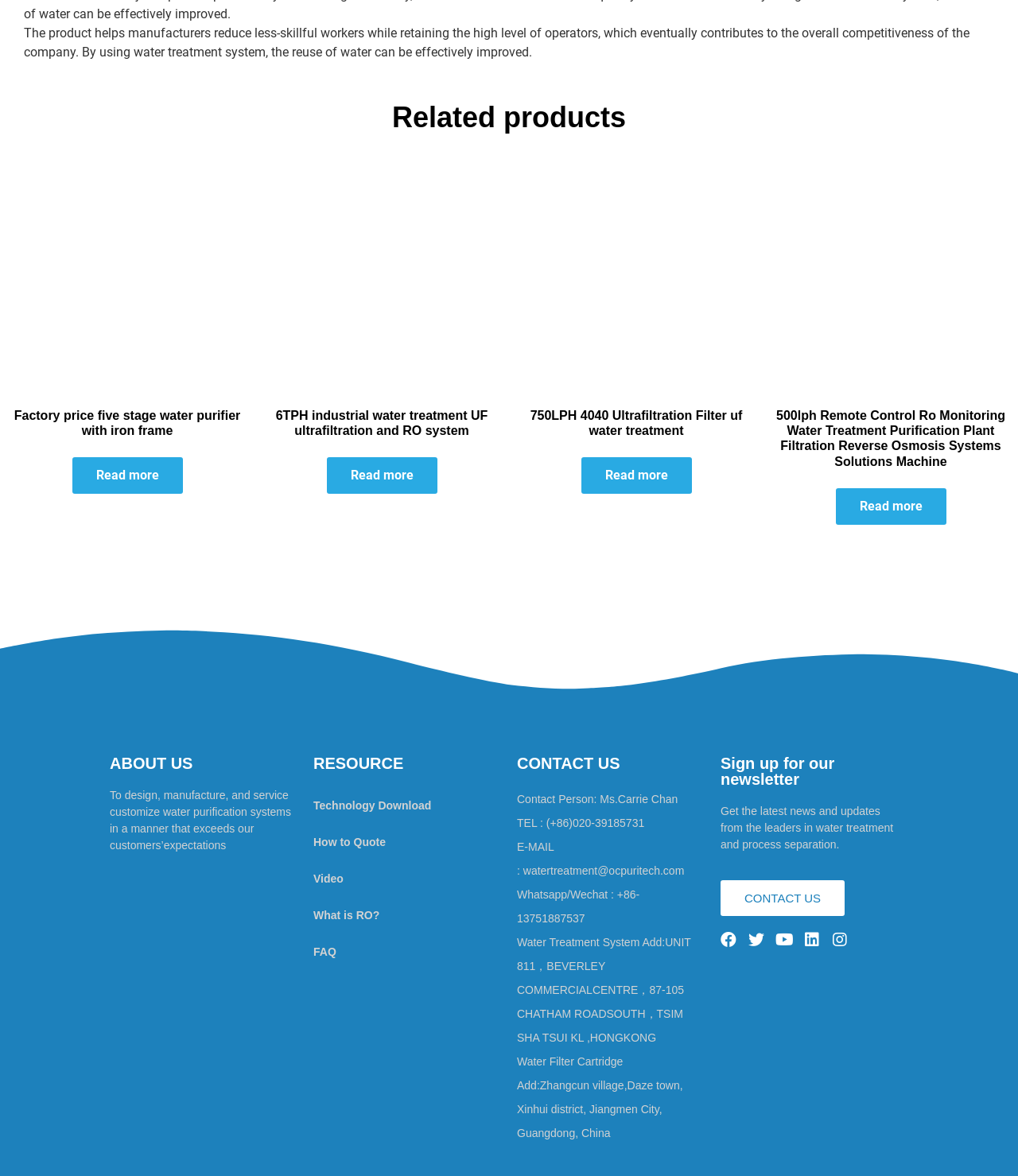Highlight the bounding box coordinates of the region I should click on to meet the following instruction: "Read more about 'Factory price five stage water purifier with iron frame'".

[0.071, 0.389, 0.179, 0.42]